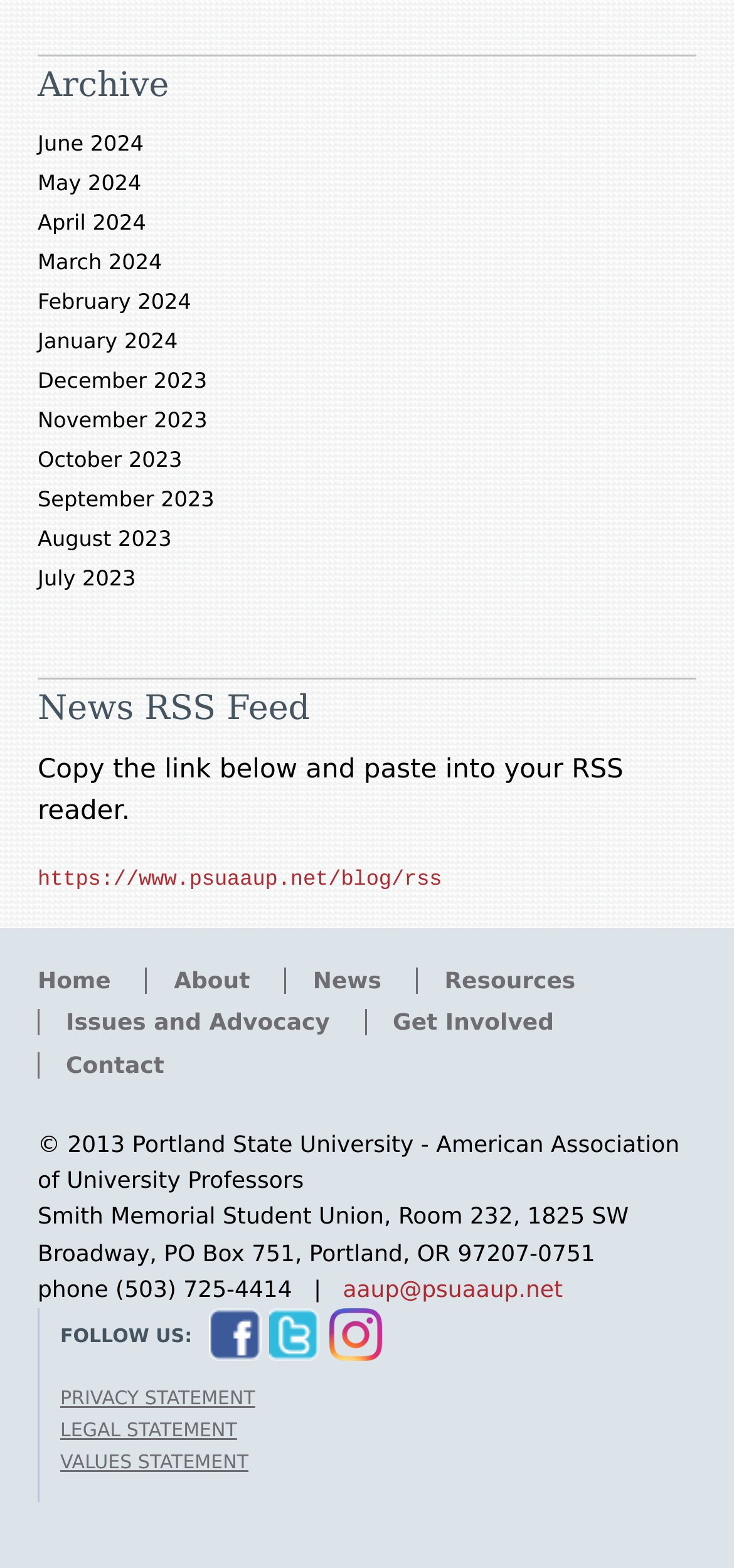What is the phone number listed?
Based on the image, answer the question in a detailed manner.

I looked for the text with the phone number format and found '(503) 725-4414' in the contact information section.